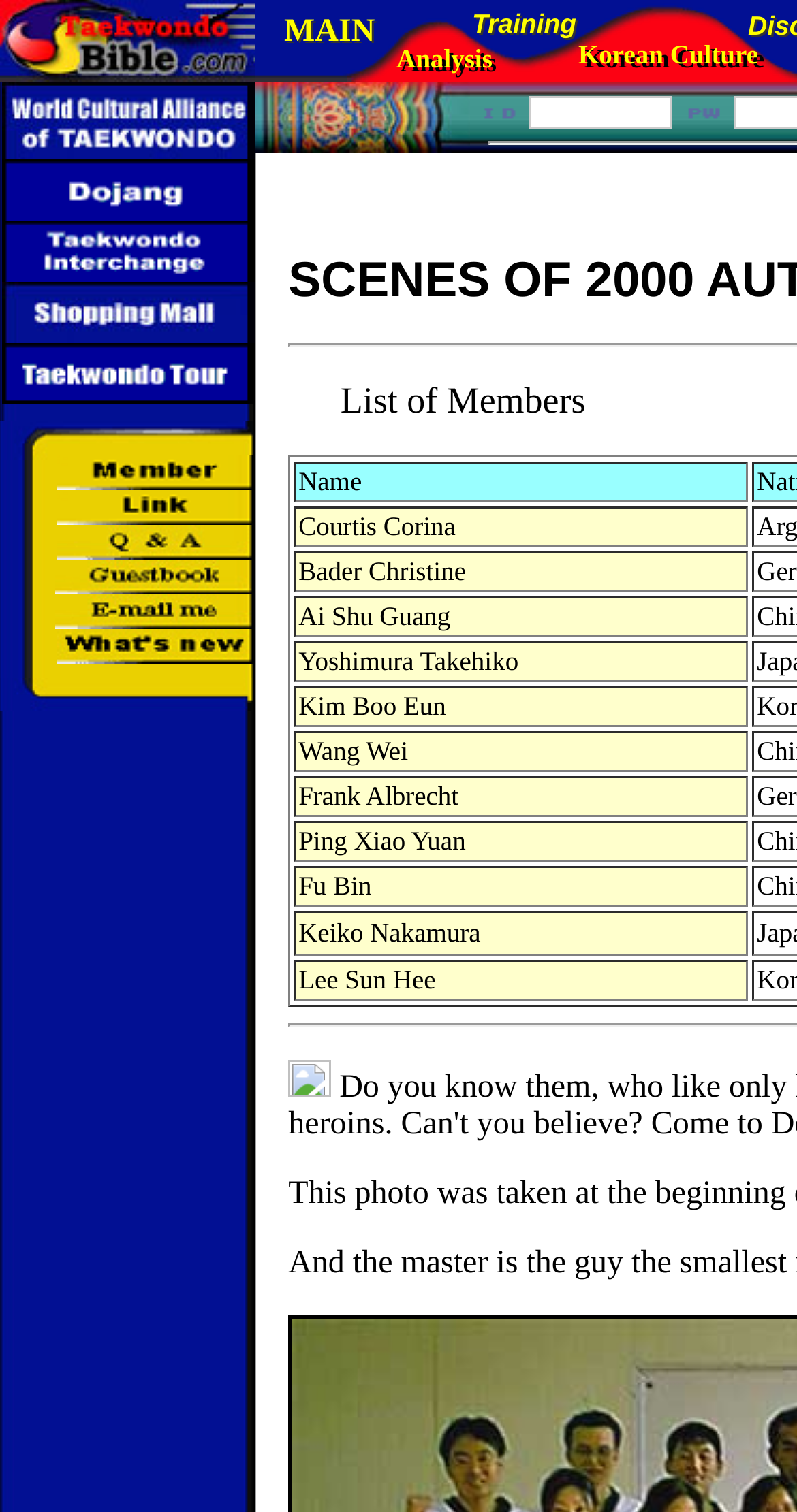Please locate the bounding box coordinates of the element that should be clicked to achieve the given instruction: "Click on the link below the image".

[0.003, 0.089, 0.321, 0.109]